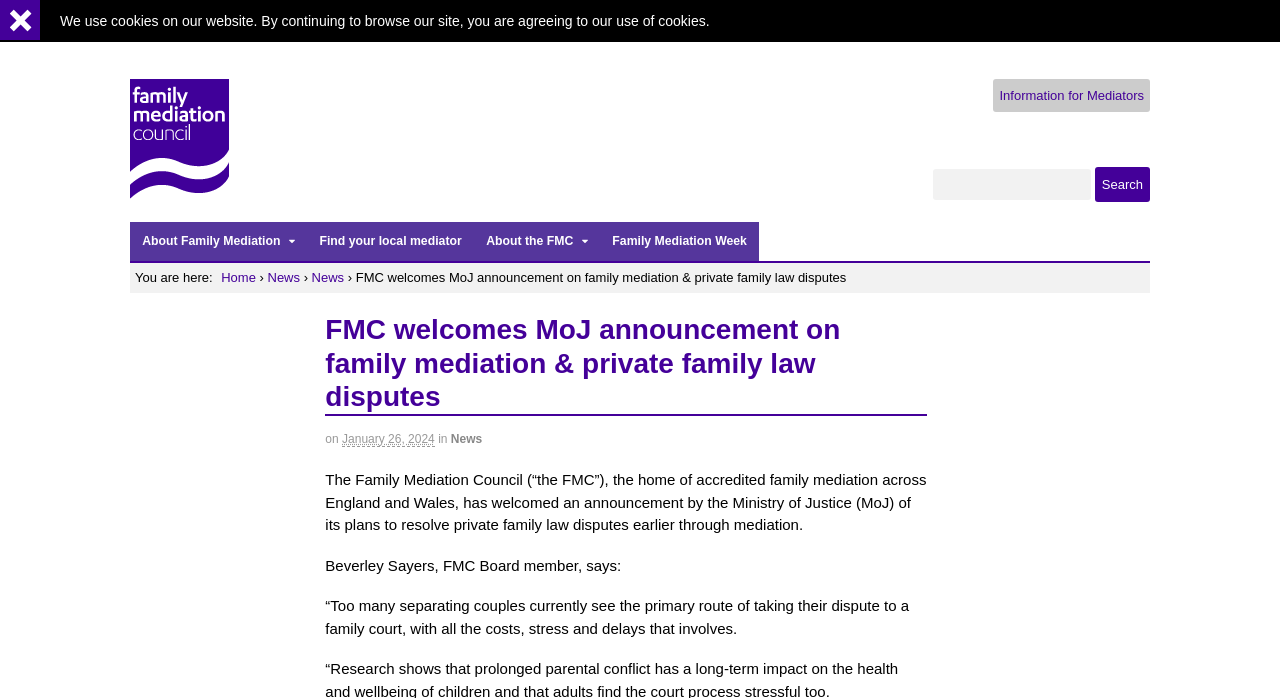Determine the bounding box coordinates for the clickable element to execute this instruction: "Visit Family Mediation Council homepage". Provide the coordinates as four float numbers between 0 and 1, i.e., [left, top, right, bottom].

[0.102, 0.26, 0.179, 0.282]